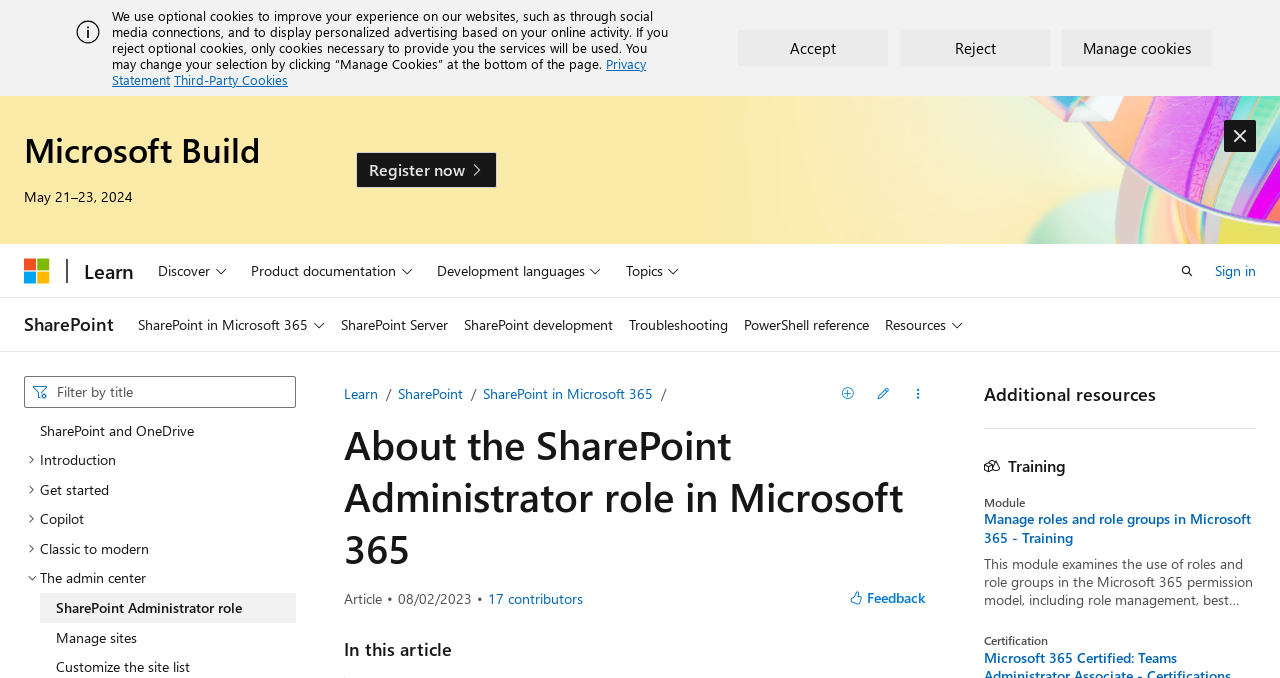Extract the primary heading text from the webpage.

About the SharePoint Administrator role in Microsoft 365